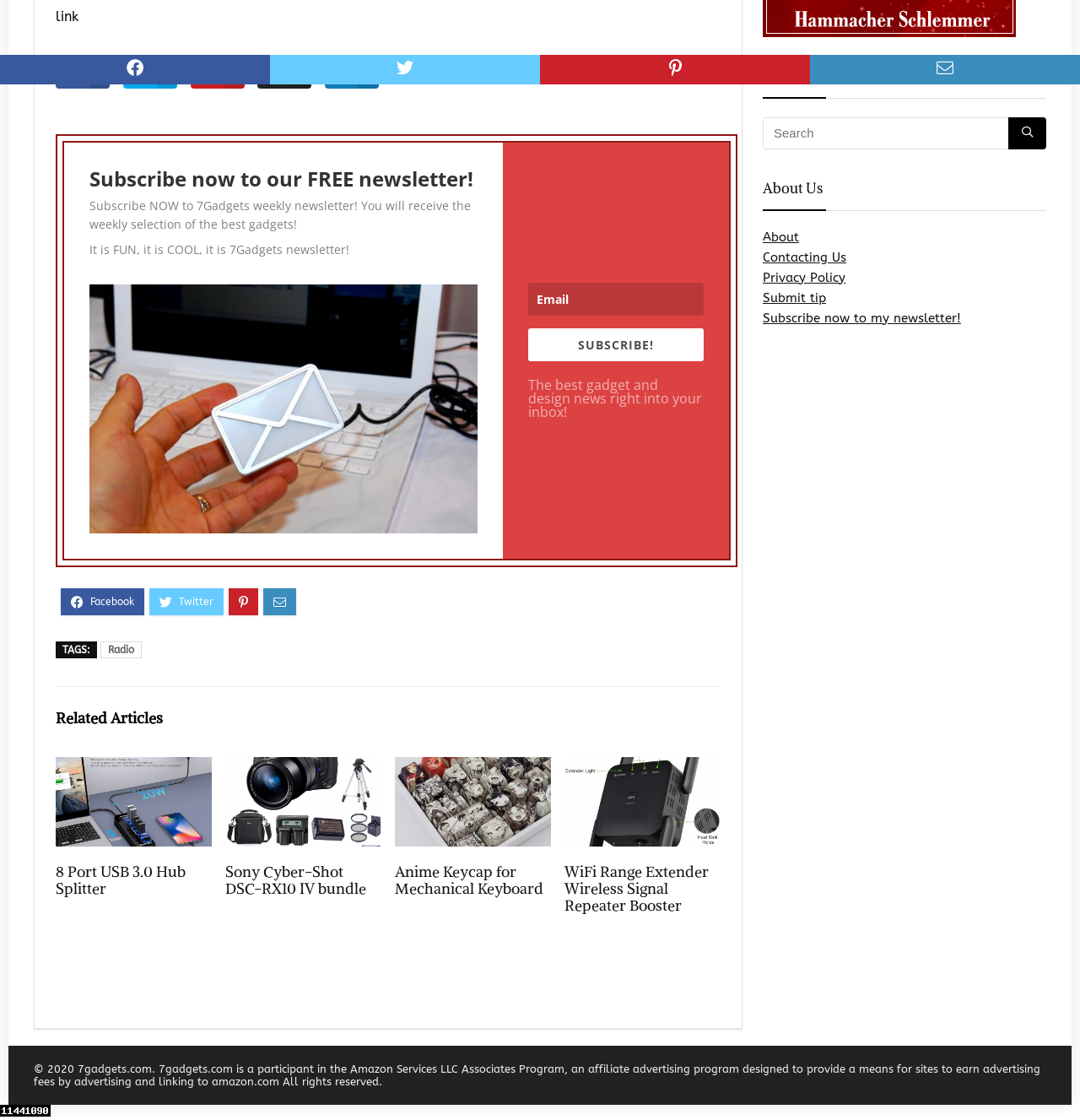What type of content is displayed in the articles section?
Refer to the screenshot and respond with a concise word or phrase.

Gadget information